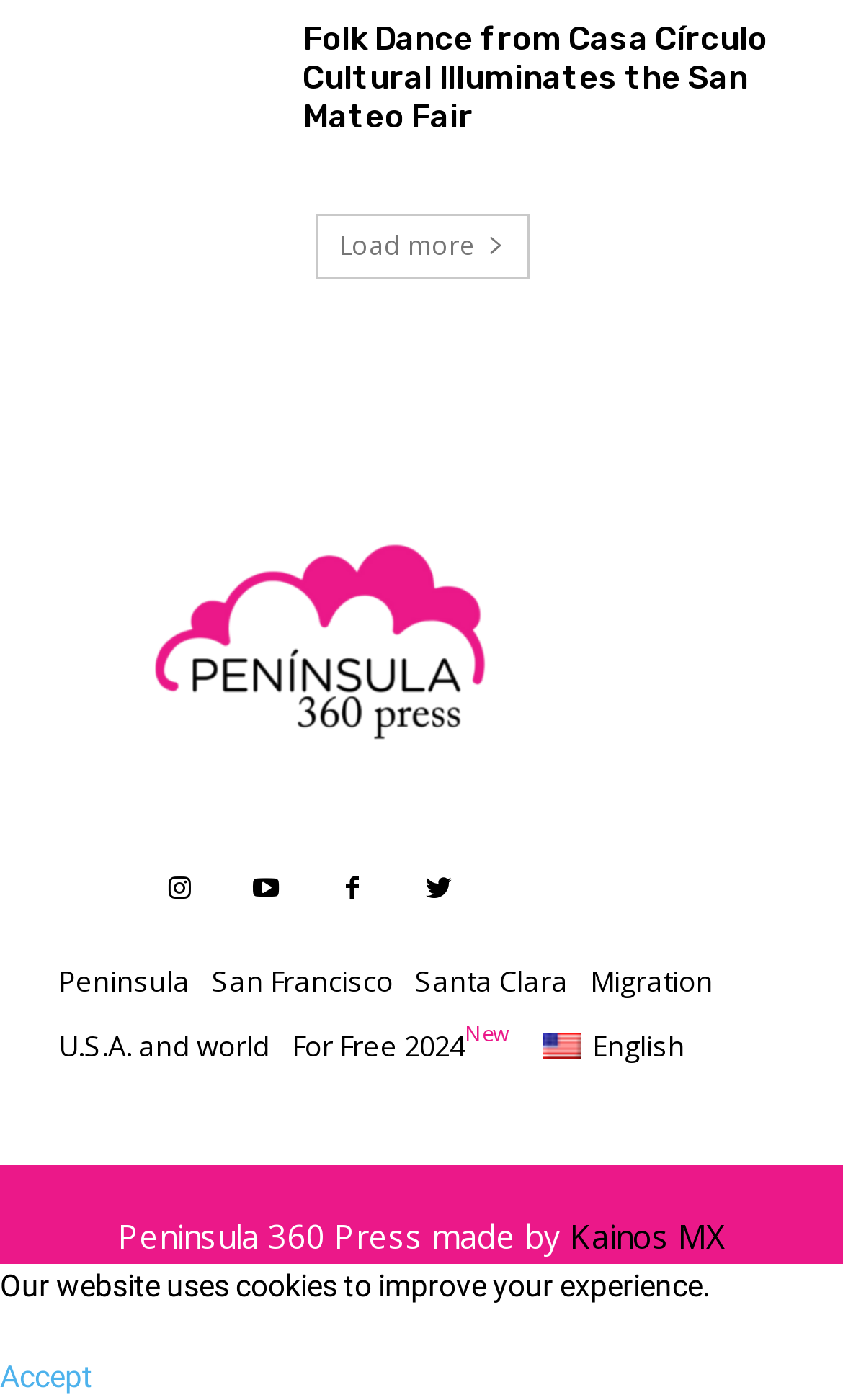Specify the bounding box coordinates of the element's area that should be clicked to execute the given instruction: "Click the load more button". The coordinates should be four float numbers between 0 and 1, i.e., [left, top, right, bottom].

[0.373, 0.152, 0.627, 0.199]